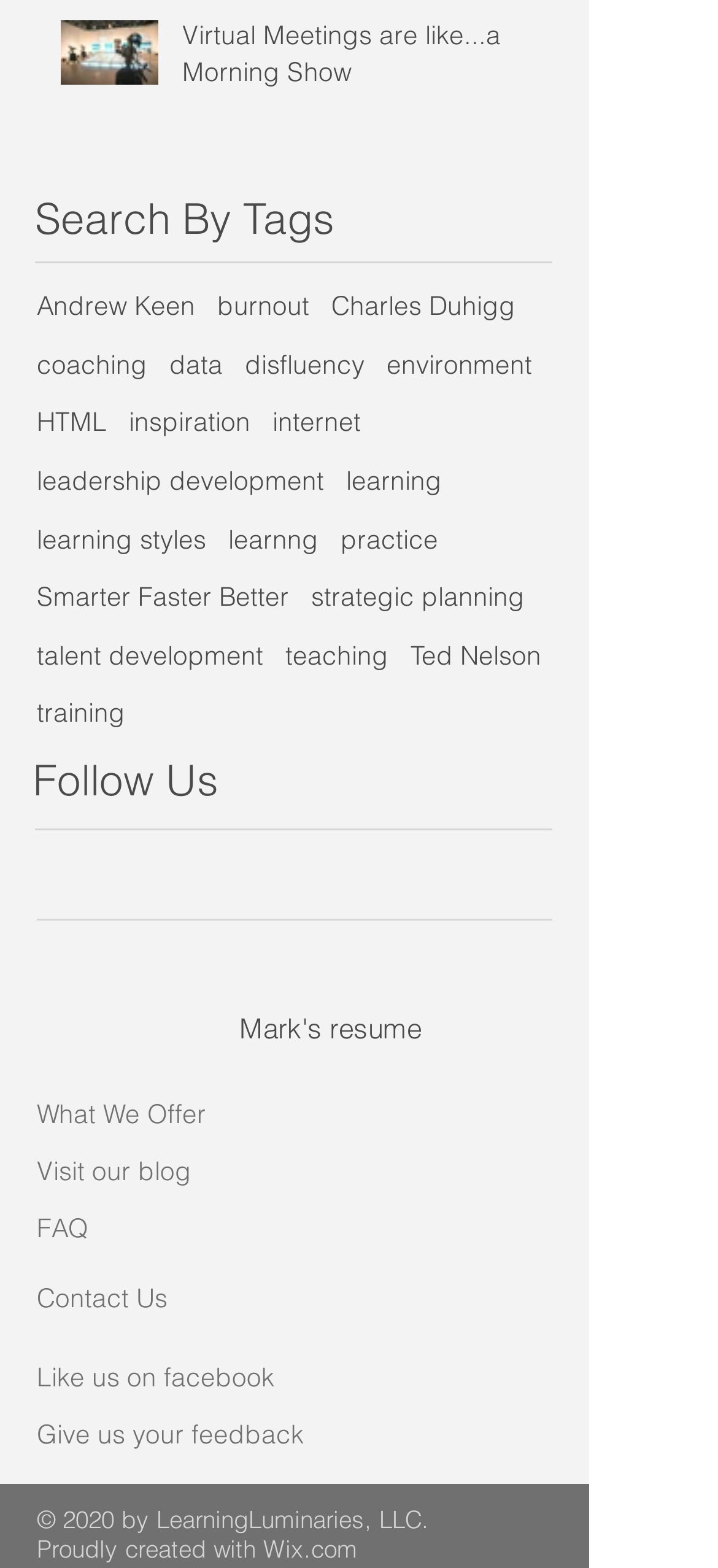Provide the bounding box coordinates of the HTML element this sentence describes: "Give us your feedback". The bounding box coordinates consist of four float numbers between 0 and 1, i.e., [left, top, right, bottom].

[0.051, 0.903, 0.772, 0.928]